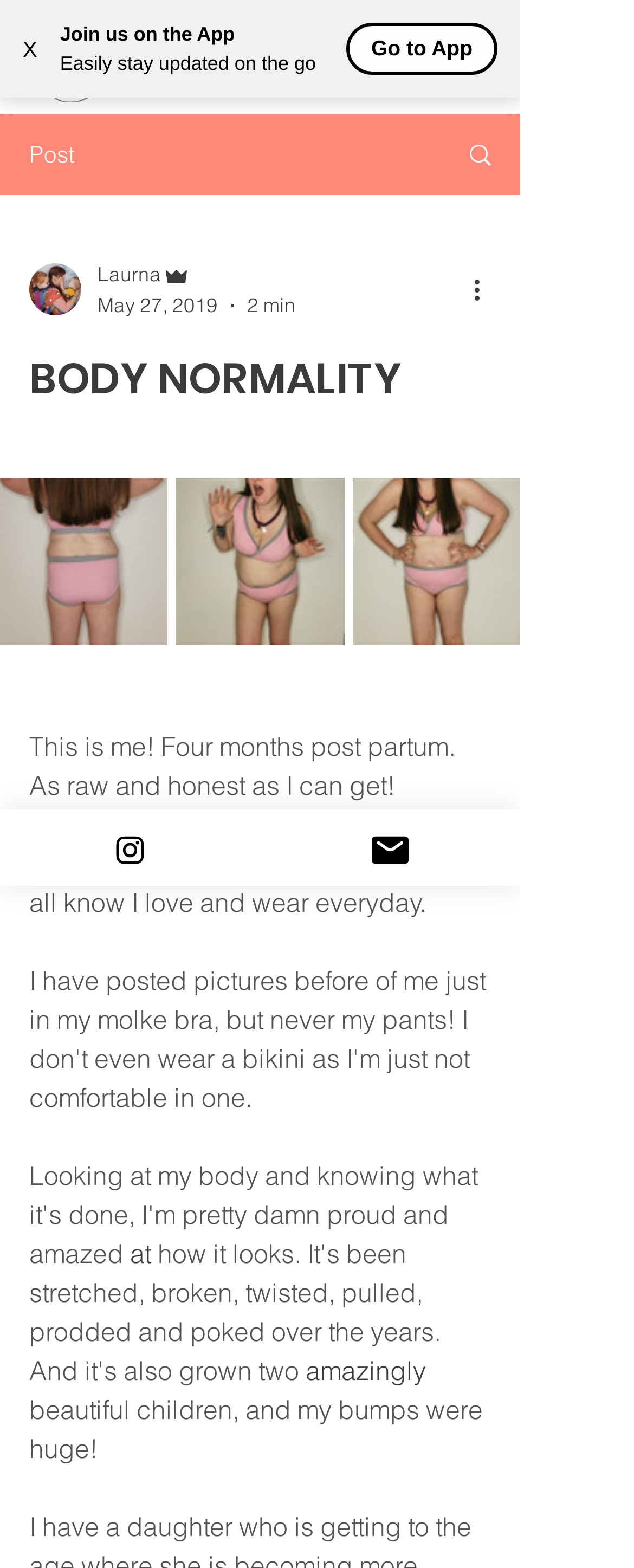What is the purpose of the 'More actions' button?
Look at the image and answer the question with a single word or phrase.

To show more actions